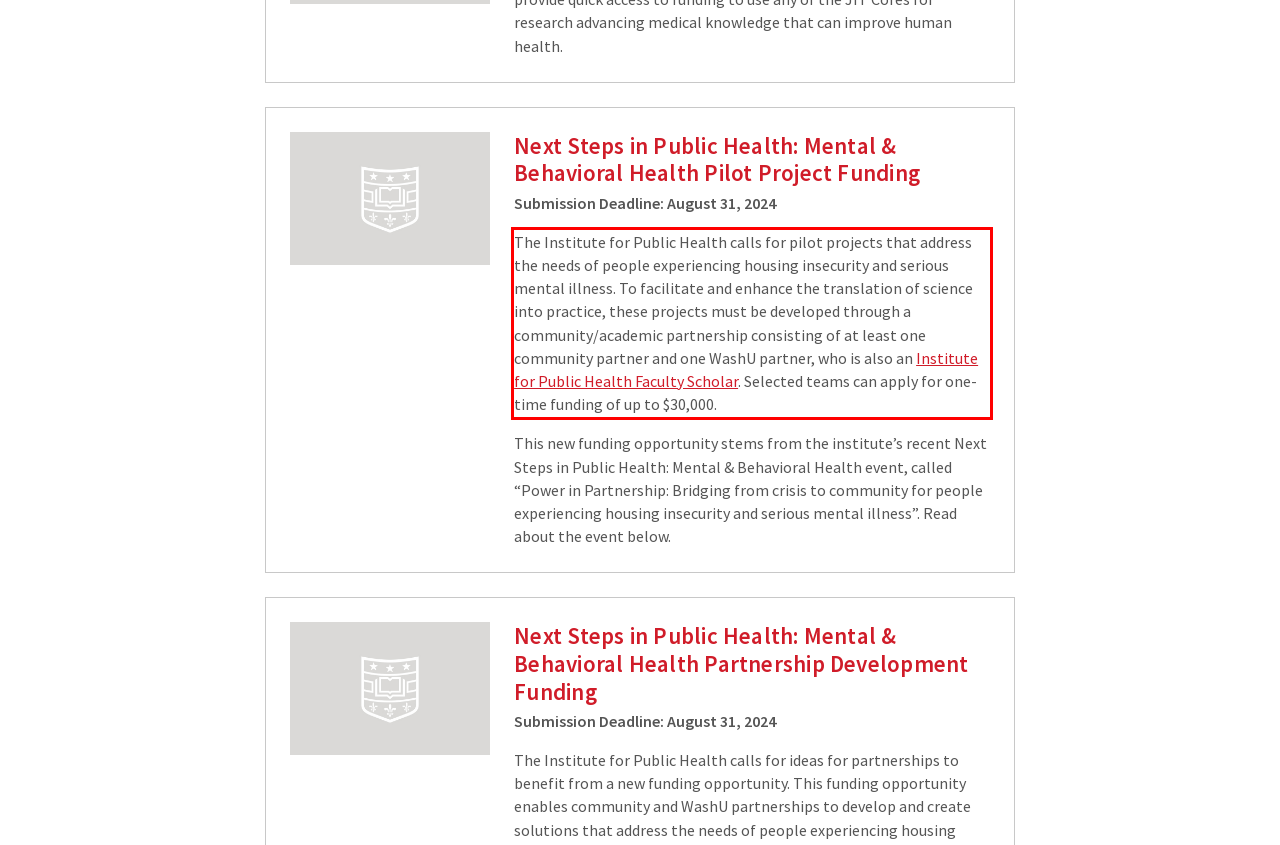Using the provided webpage screenshot, identify and read the text within the red rectangle bounding box.

The Institute for Public Health calls for pilot projects that address the needs of people experiencing housing insecurity and serious mental illness. To facilitate and enhance the translation of science into practice, these projects must be developed through a community/academic partnership consisting of at least one community partner and one WashU partner, who is also an Institute for Public Health Faculty Scholar. Selected teams can apply for one-time funding of up to $30,000.